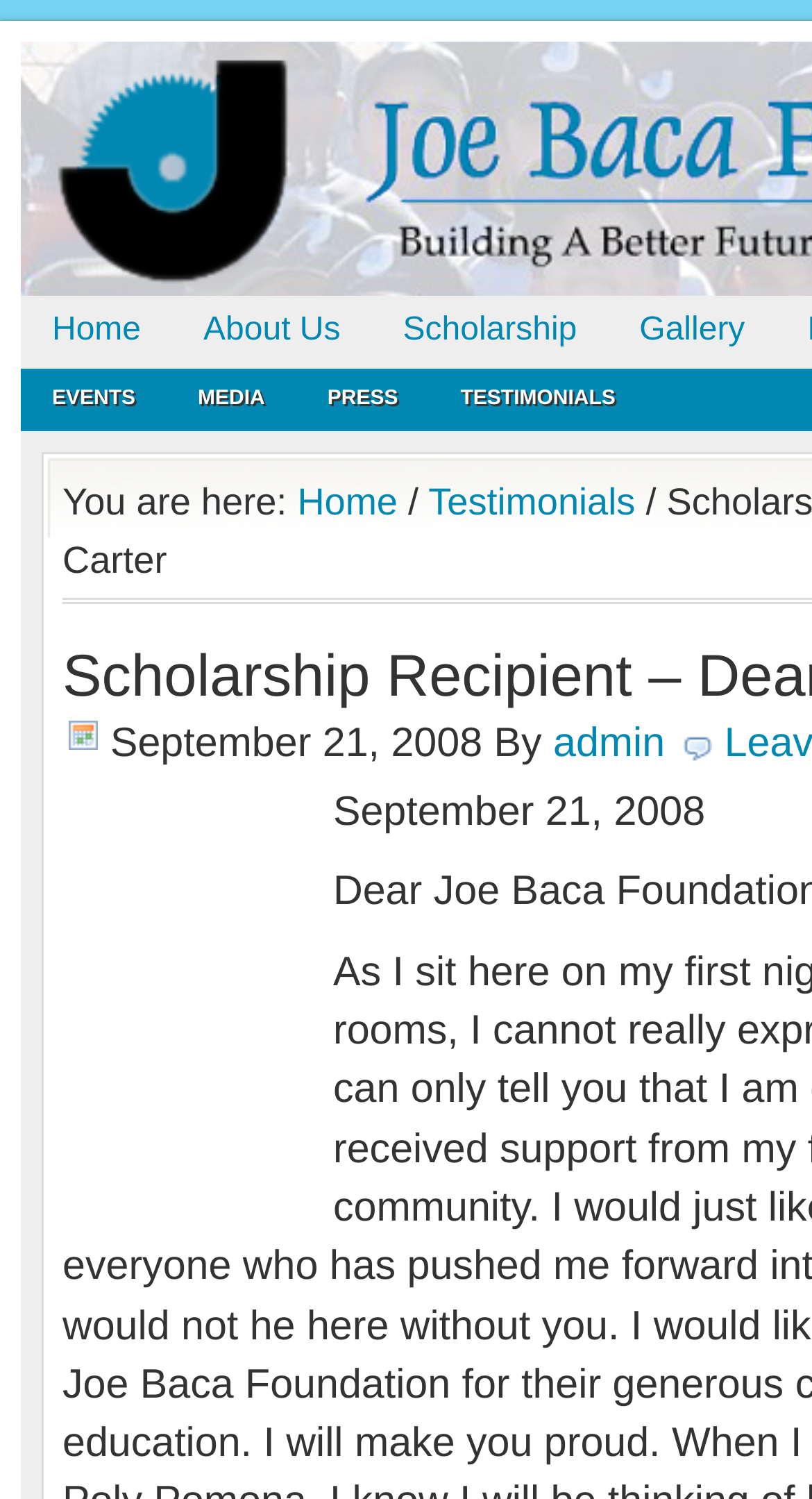Determine the bounding box coordinates for the region that must be clicked to execute the following instruction: "login as admin".

[0.681, 0.481, 0.819, 0.511]